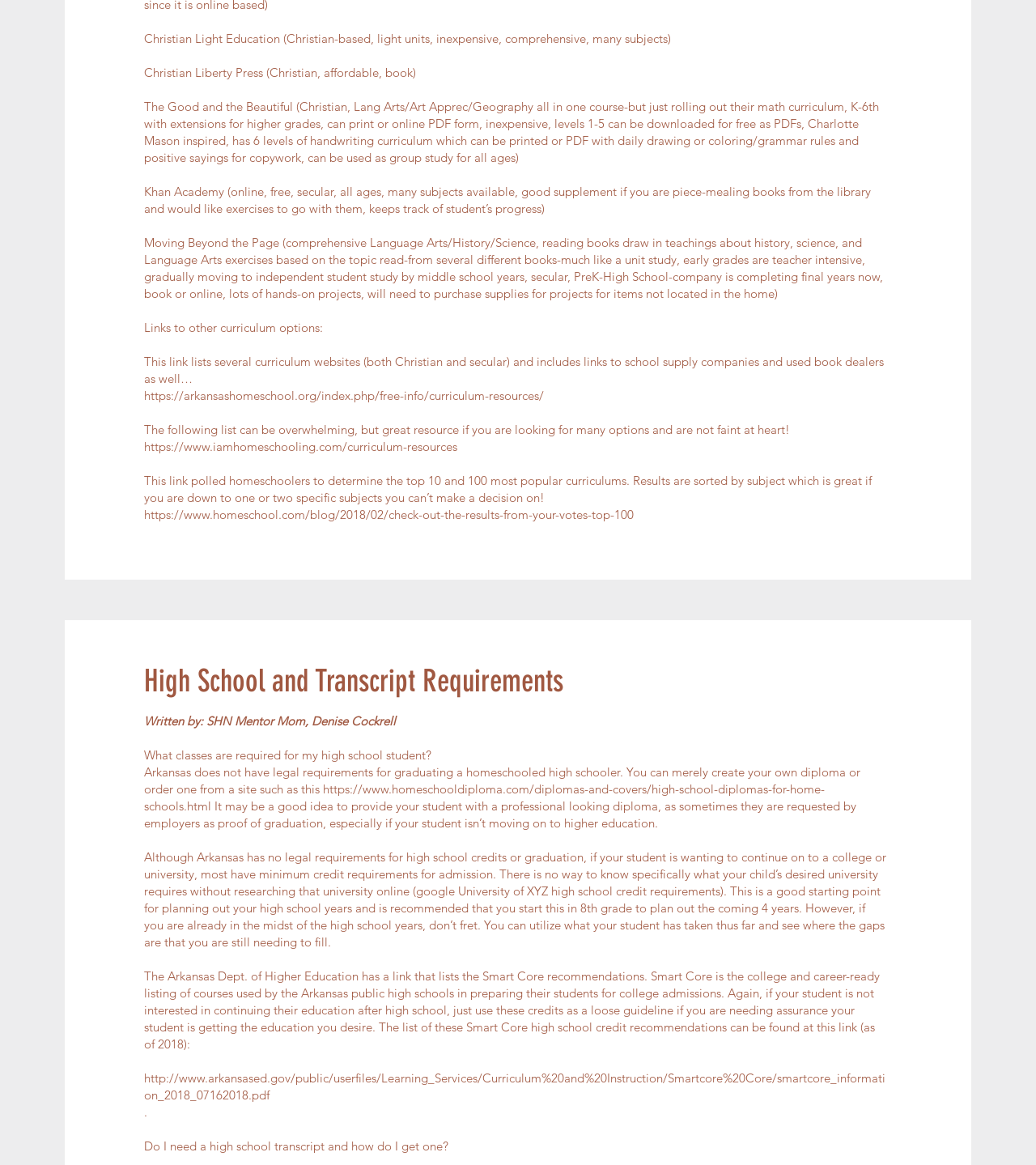Who wrote the article on High School and Transcript Requirements? Examine the screenshot and reply using just one word or a brief phrase.

SHN Mentor Mom, Denise Cockrell